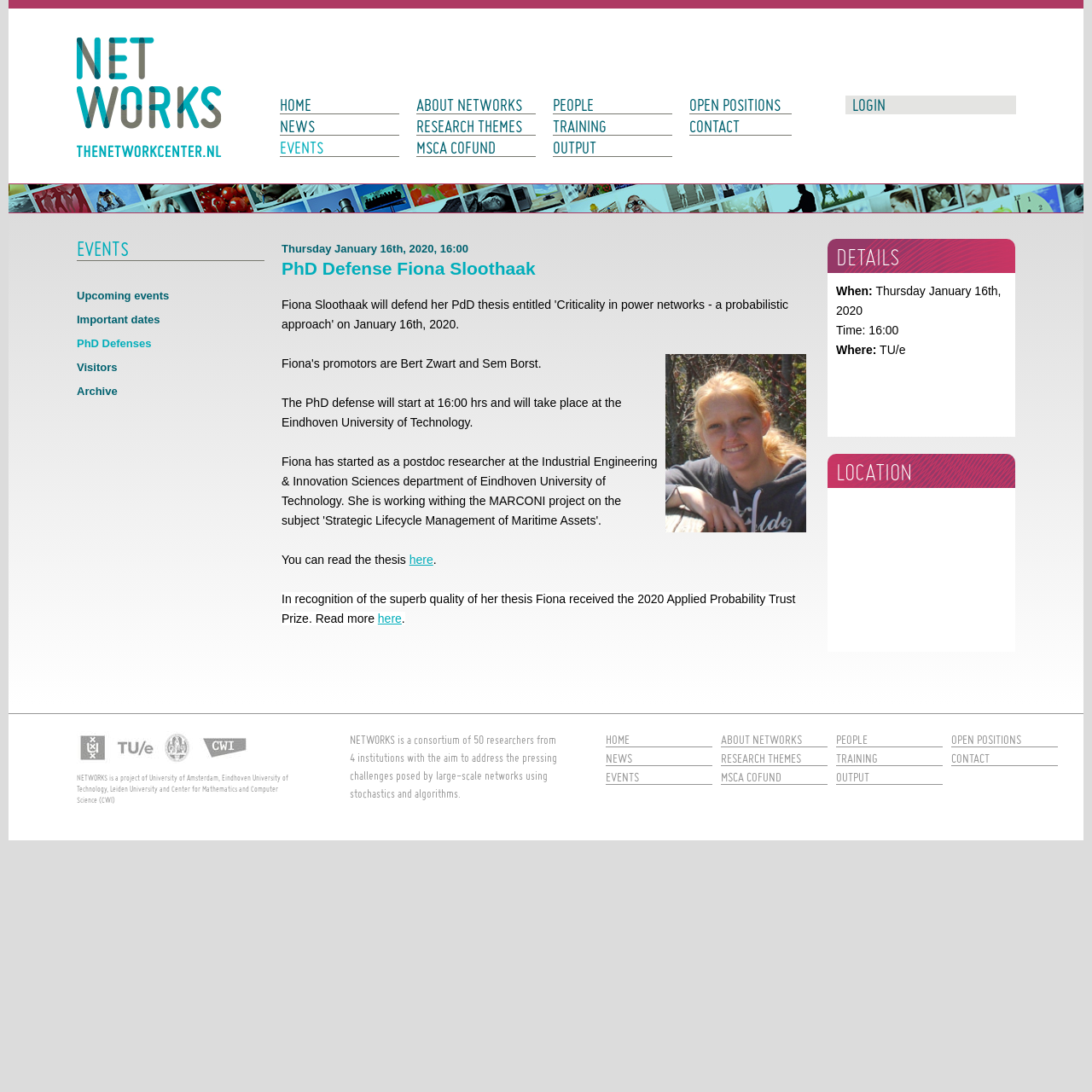Can you provide the bounding box coordinates for the element that should be clicked to implement the instruction: "View PhD Defense details"?

[0.258, 0.219, 0.742, 0.63]